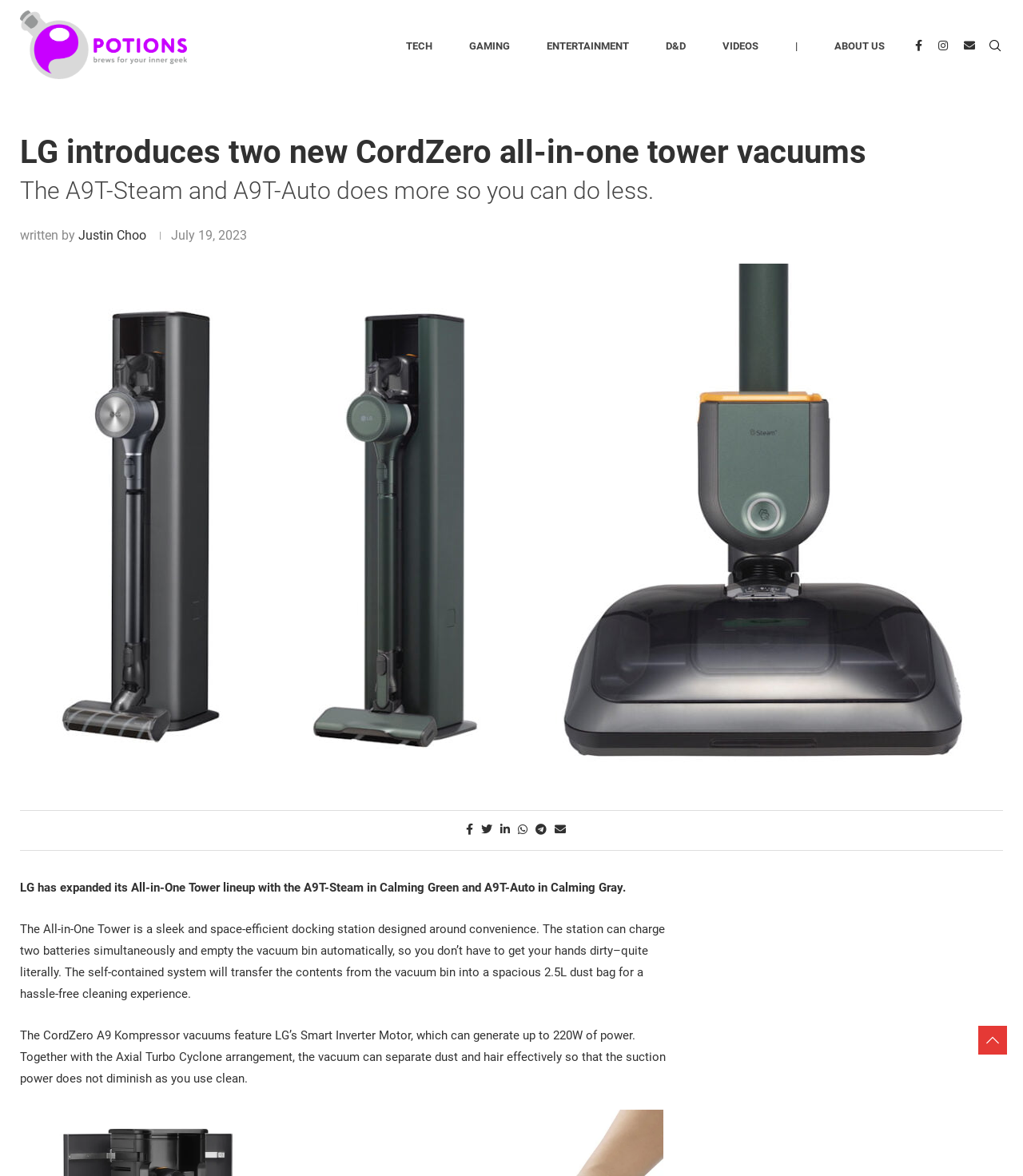What is the capacity of the dust bag in the All-in-One Tower?
Refer to the image and give a detailed answer to the query.

I found this information in the second paragraph of the webpage, which describes the features of the All-in-One Tower, including the capacity of the dust bag.